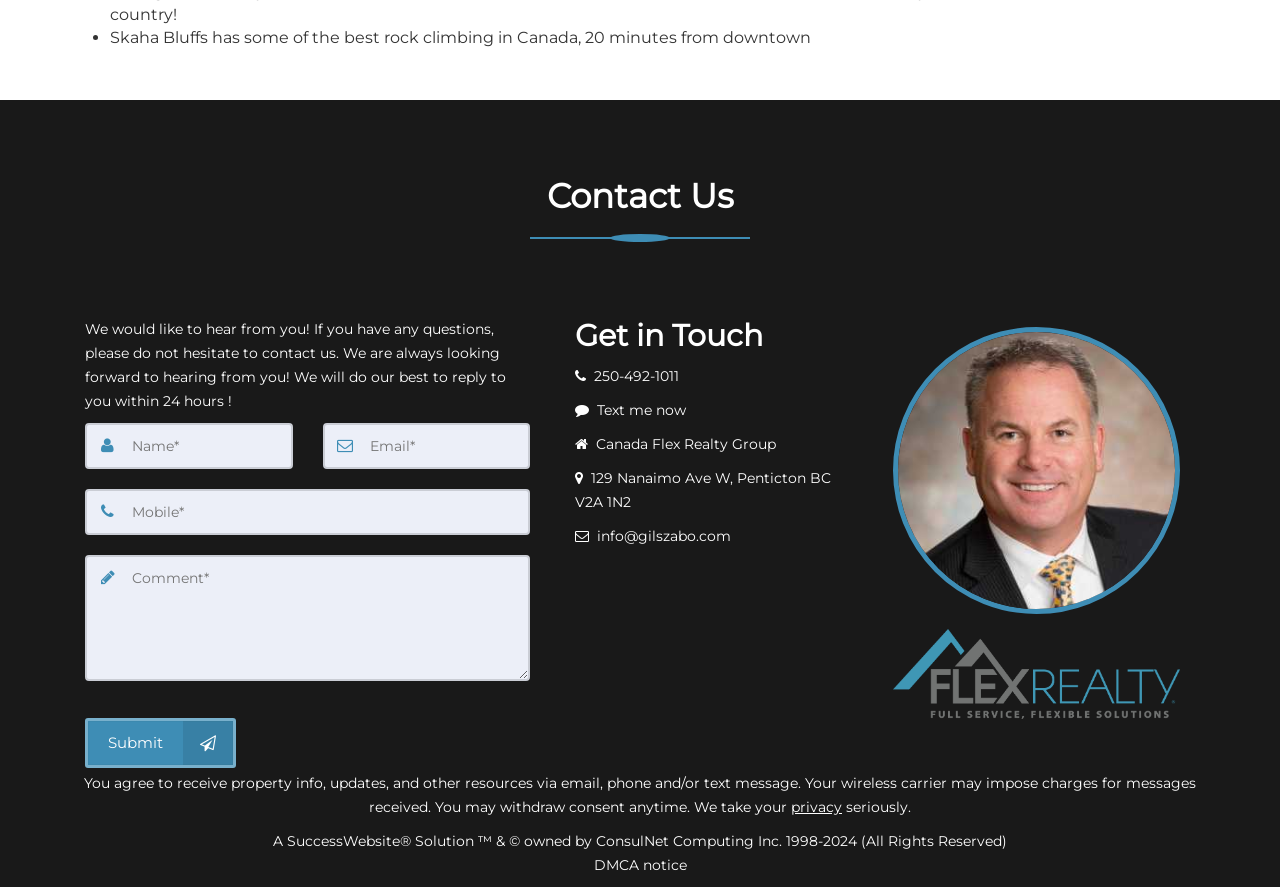What is the location of Skaha Bluffs?
Based on the image, answer the question with as much detail as possible.

The location of Skaha Bluffs can be found in the text '129 Nanaimo Ave W, Penticton BC V2A 1N2' which is part of the link 'View address on map'.